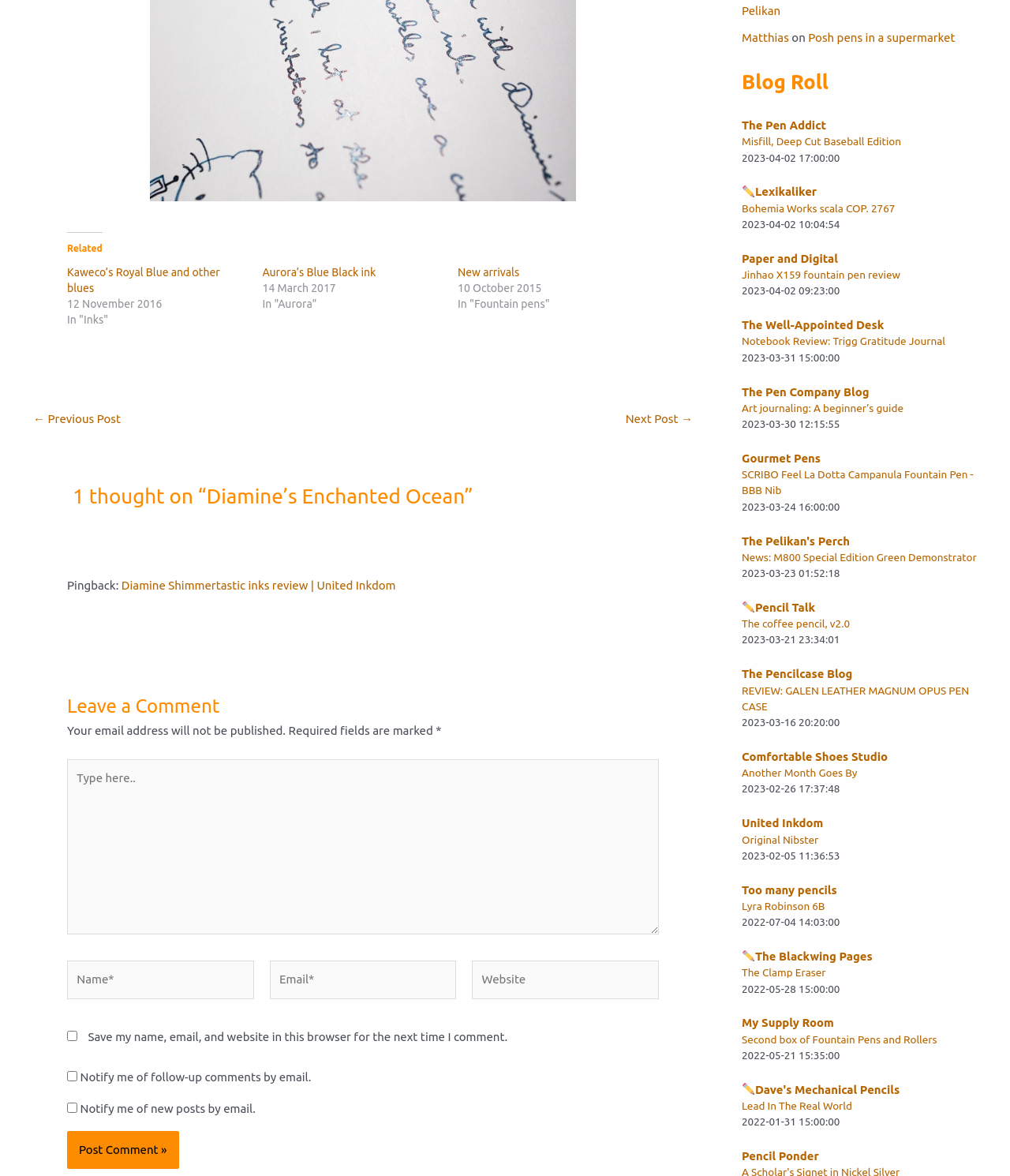Identify the bounding box coordinates of the part that should be clicked to carry out this instruction: "Read the 'Solving The Silk Dress Cryptogram' article".

None